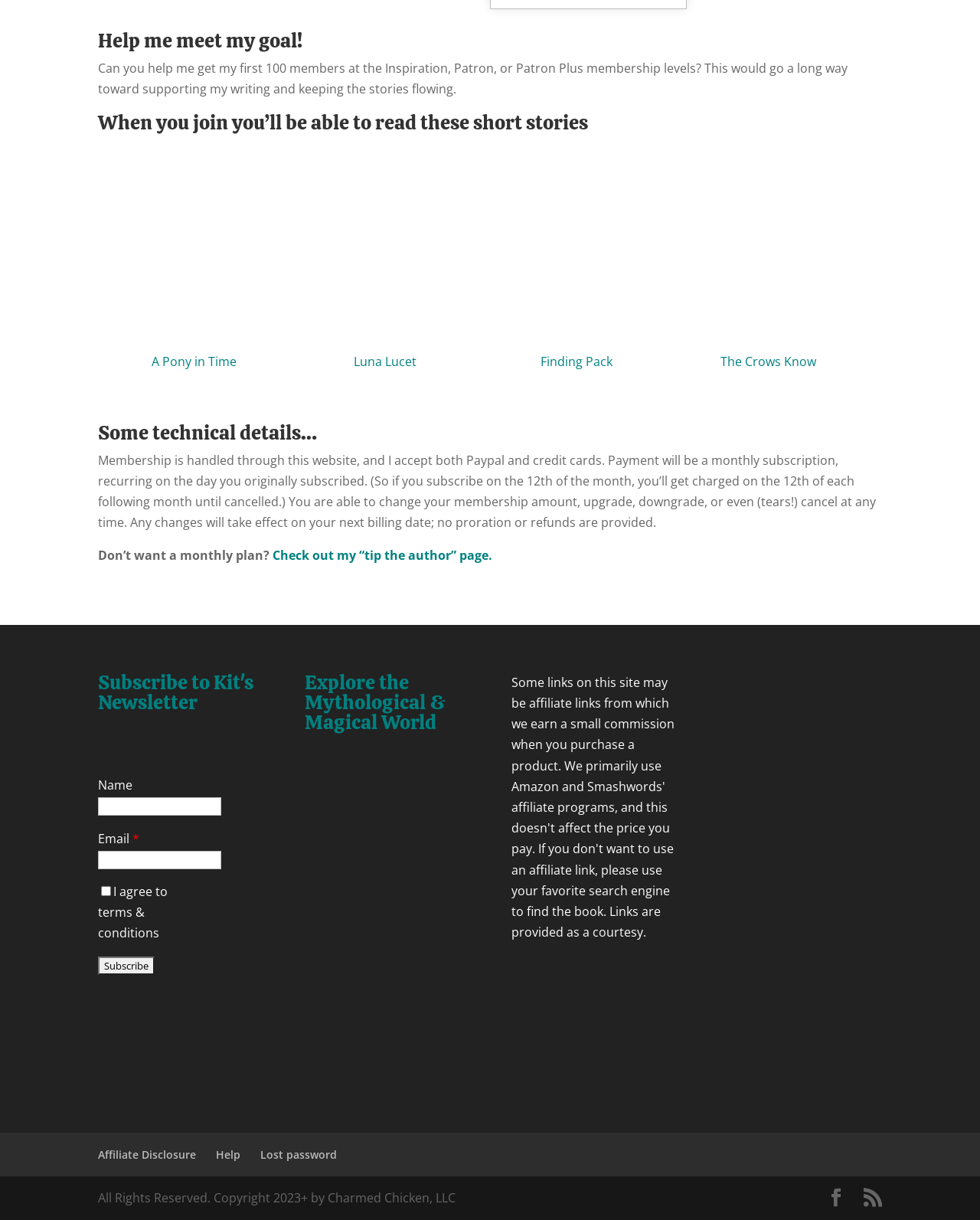Look at the image and write a detailed answer to the question: 
What is the goal of the author?

The author's goal is to get 100 members at the Inspiration, Patron, or Patron Plus membership levels, as stated in the heading 'Help me meet my goal!' and the subsequent text.